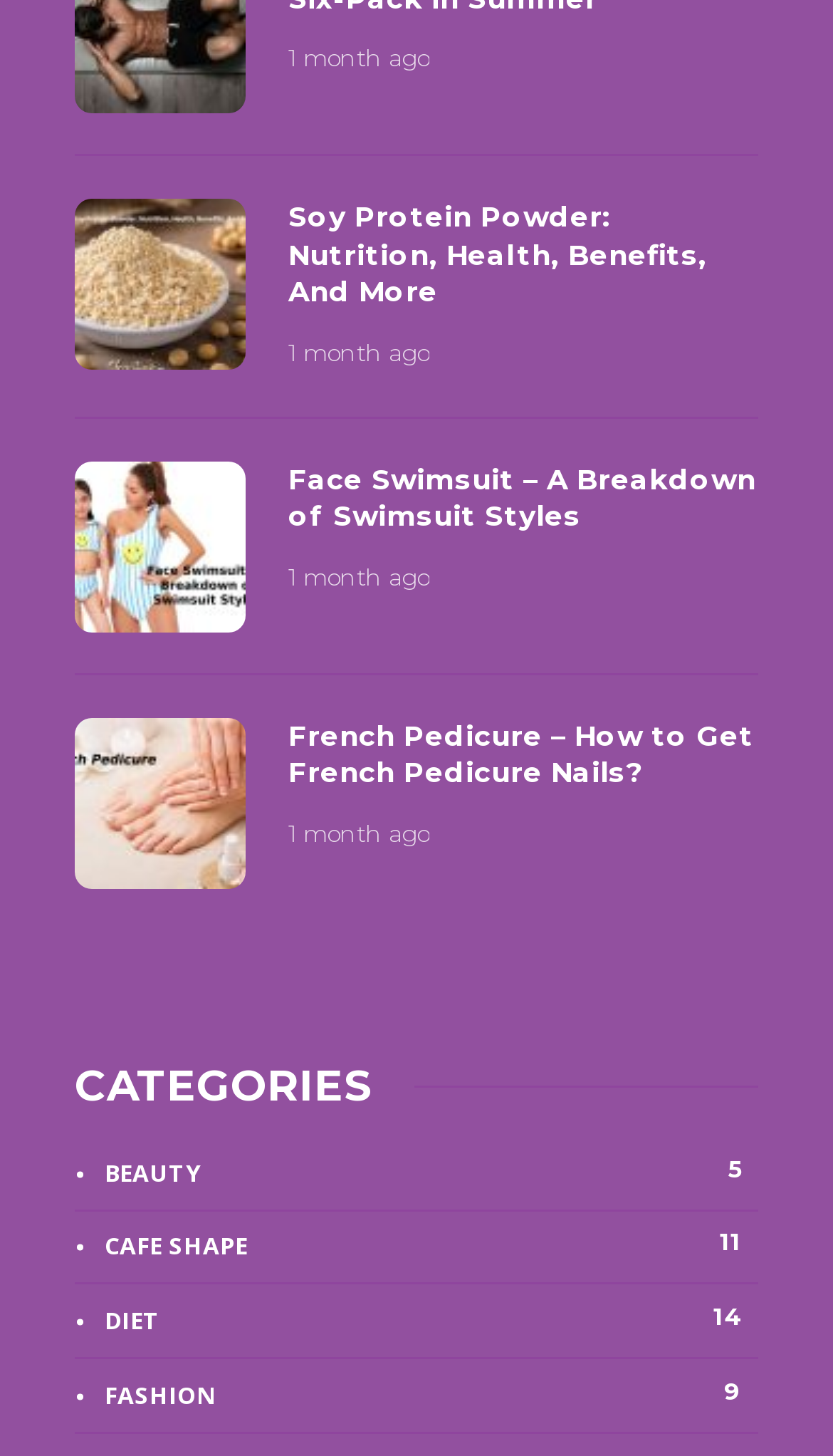Please mark the bounding box coordinates of the area that should be clicked to carry out the instruction: "browse DIET category".

[0.09, 0.894, 0.91, 0.921]